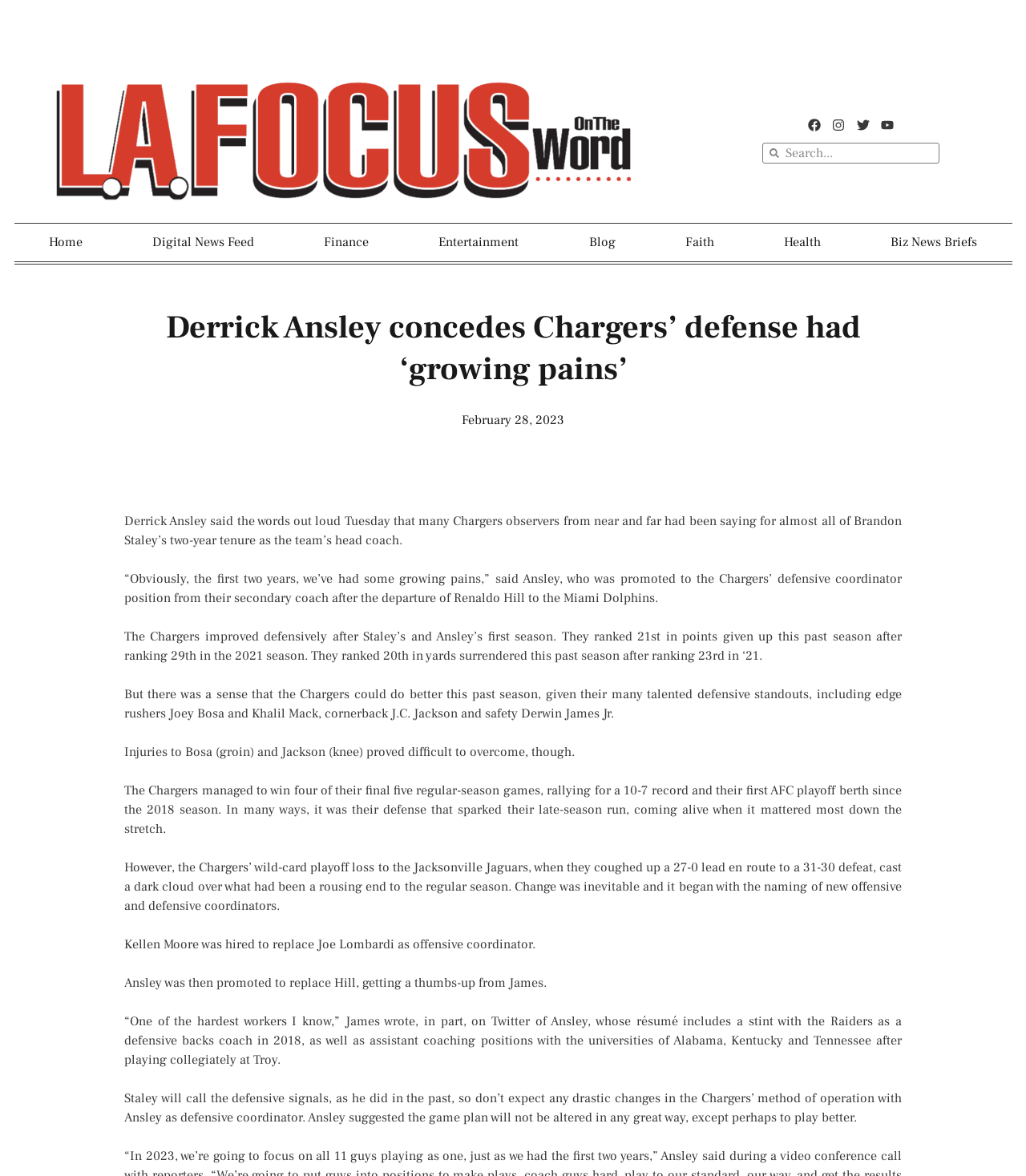Please locate the bounding box coordinates for the element that should be clicked to achieve the following instruction: "Visit the Home page". Ensure the coordinates are given as four float numbers between 0 and 1, i.e., [left, top, right, bottom].

[0.014, 0.19, 0.115, 0.222]